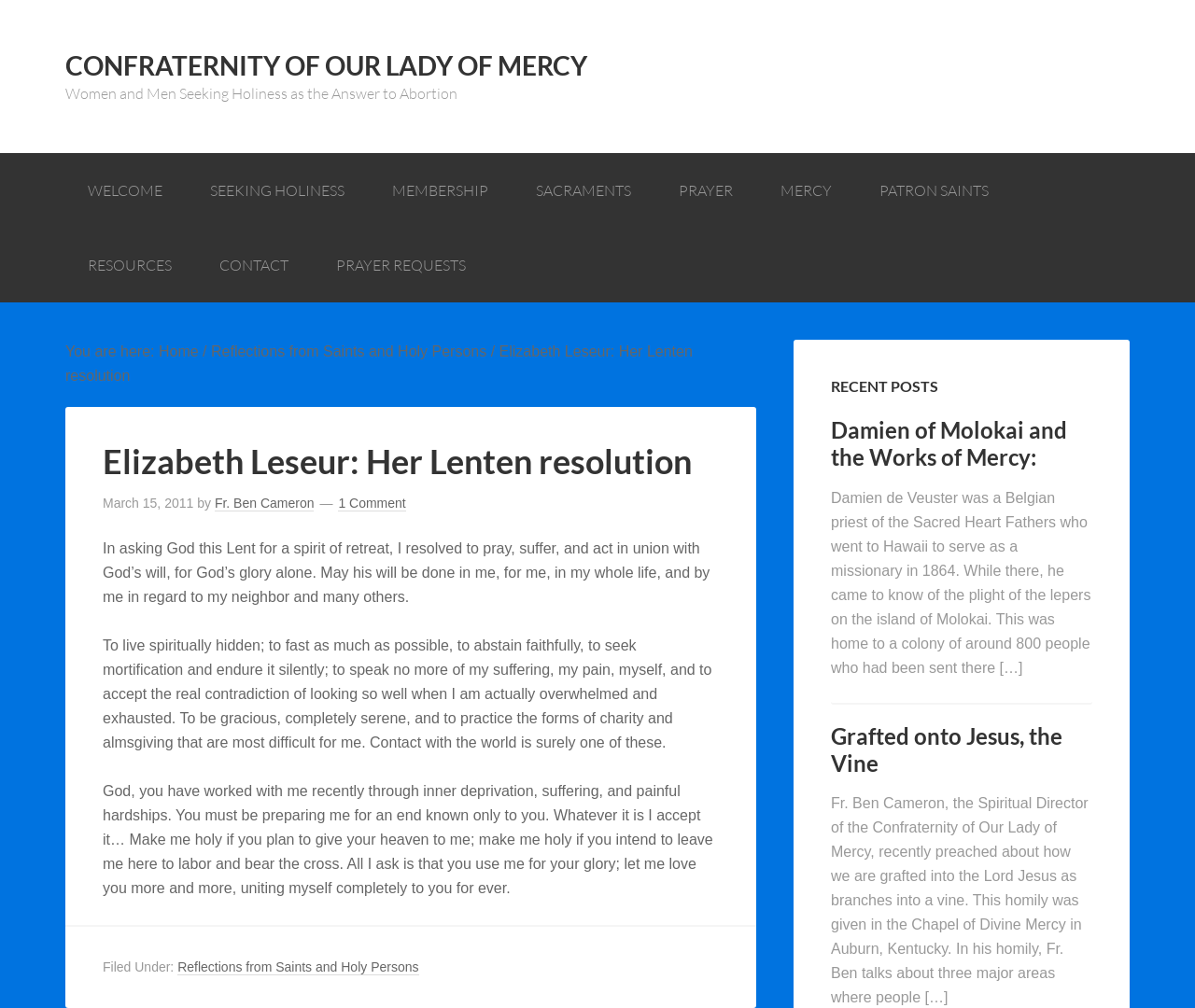Select the bounding box coordinates of the element I need to click to carry out the following instruction: "Check the 'RECENT POSTS' section".

[0.695, 0.374, 0.914, 0.392]